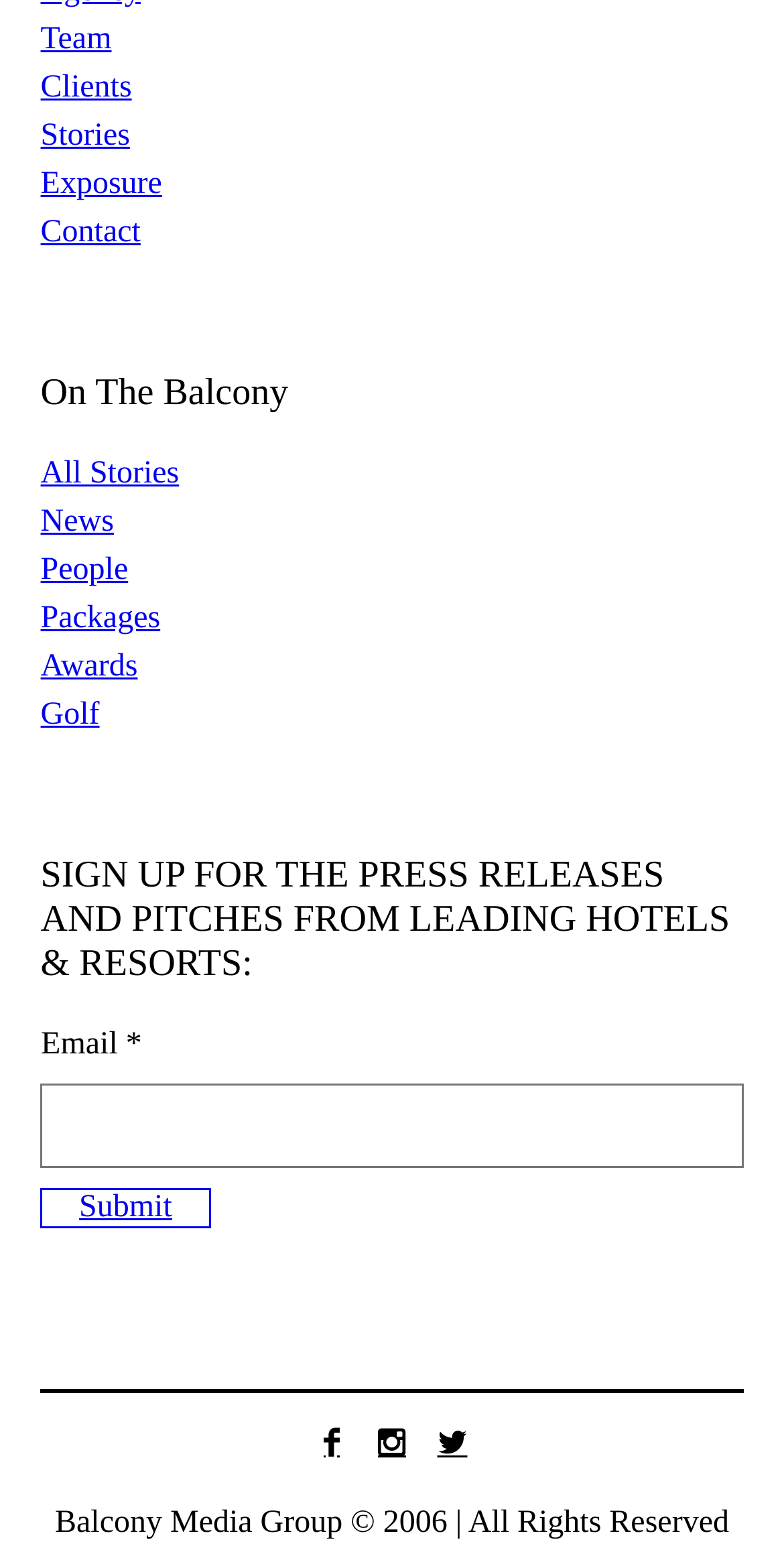What is the theme of the stories section?
Use the screenshot to answer the question with a single word or phrase.

Hotels and resorts